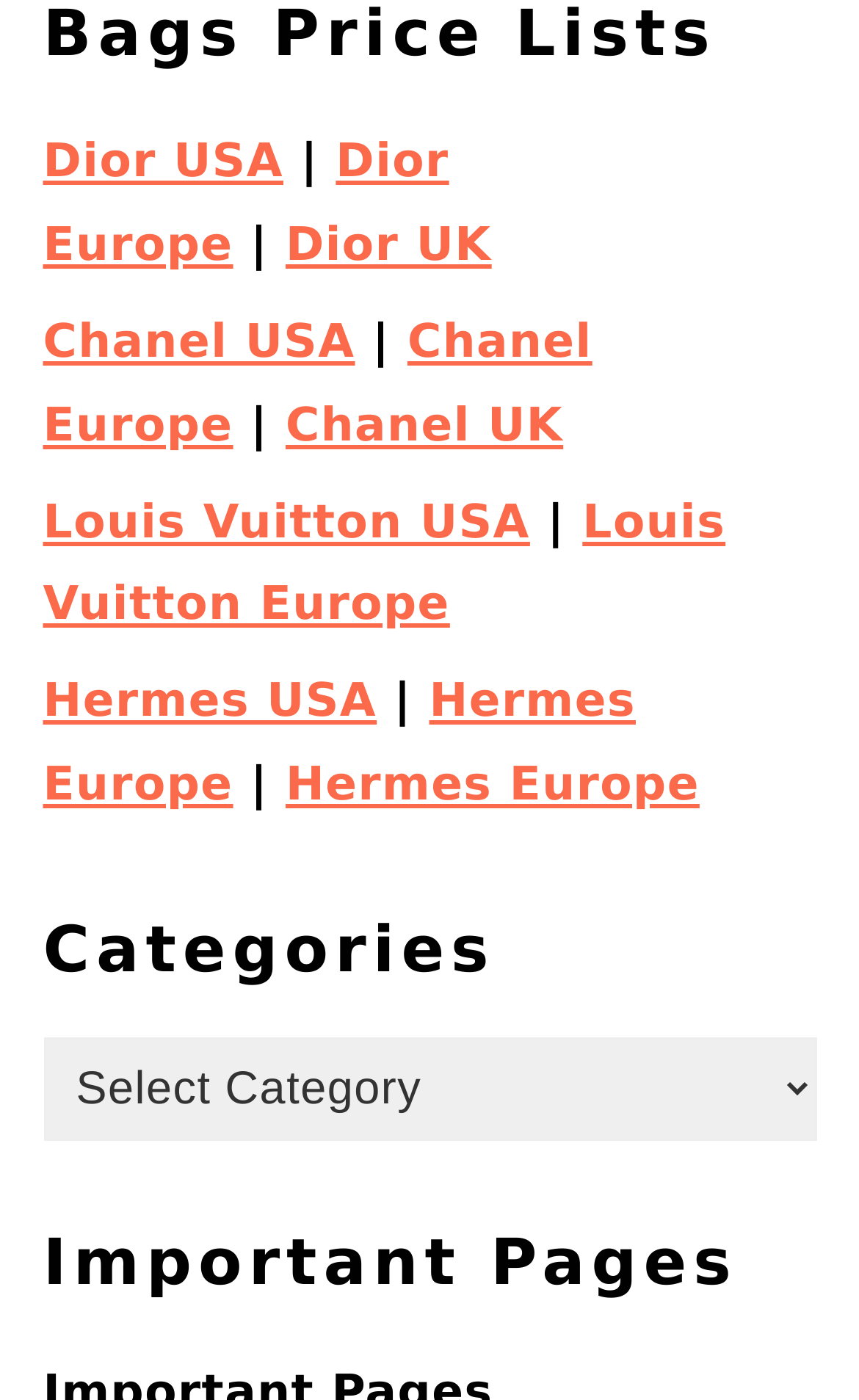Using the information in the image, could you please answer the following question in detail:
What is the region for the first Chanel link?

The first Chanel link is 'Chanel USA', which indicates that the region for this link is the United States of America.